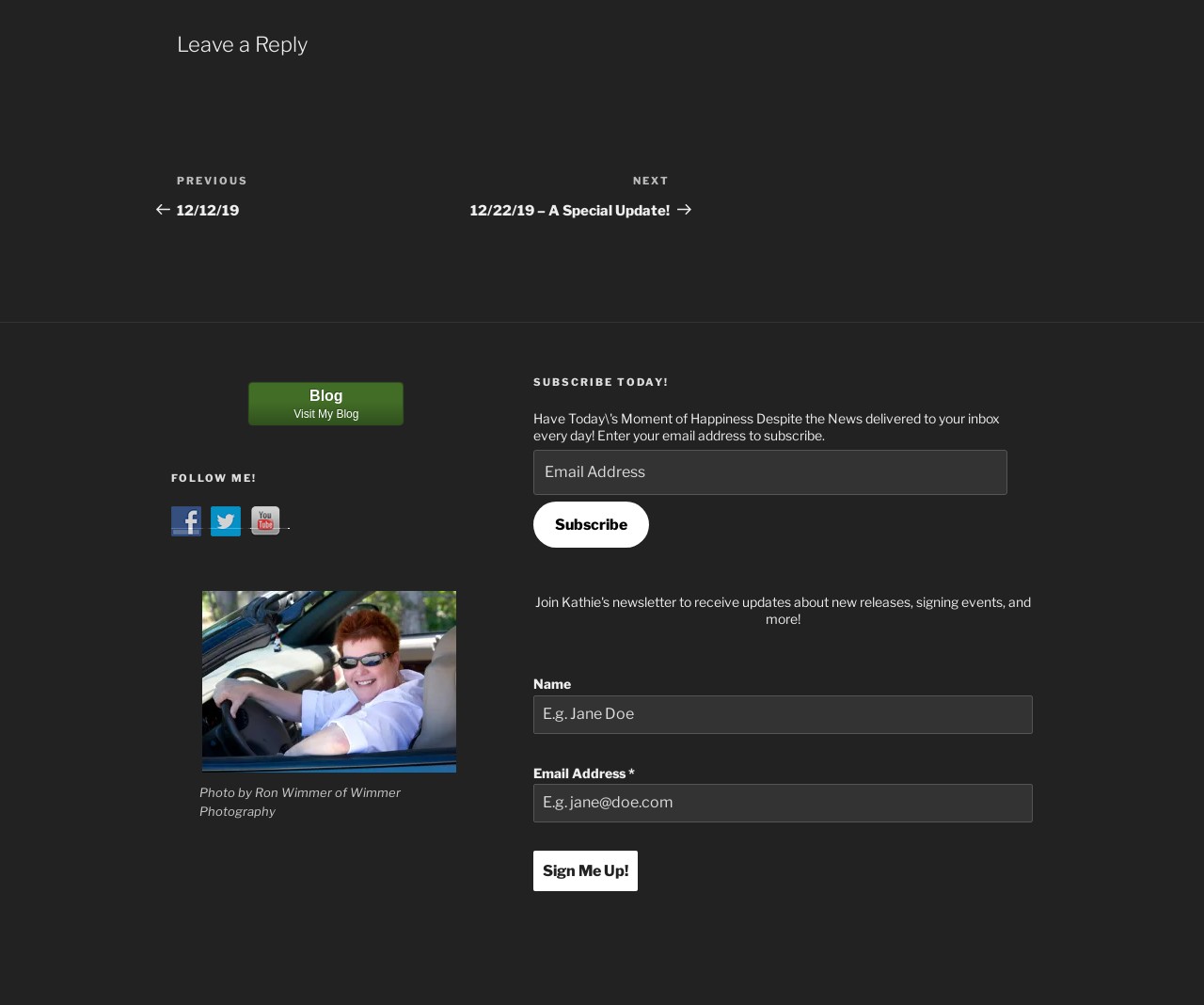What is the purpose of the iframe?
Provide a detailed answer to the question, using the image to inform your response.

The iframe is used to contain the comment form, which allows users to leave a reply or comment on the post.